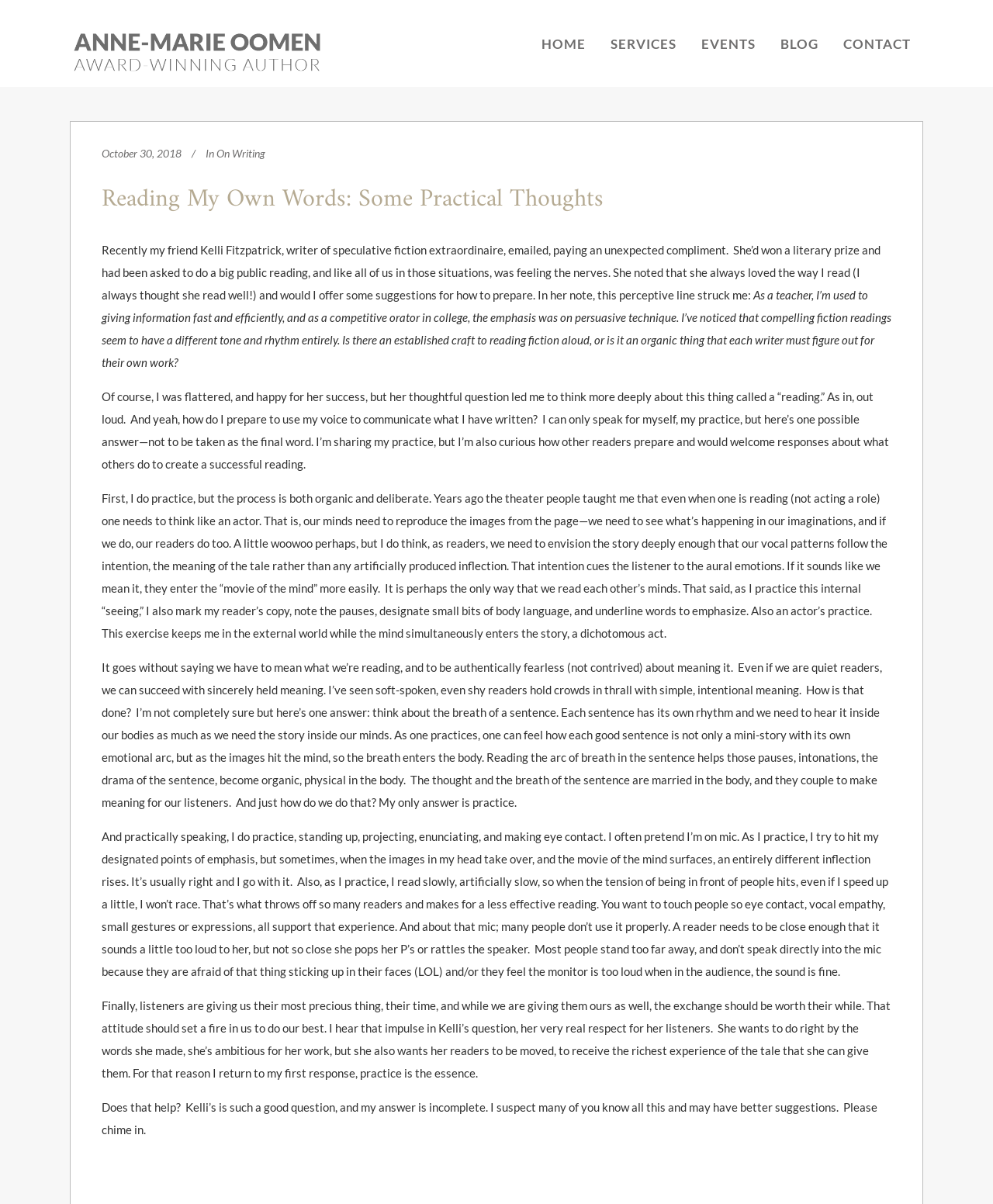Provide your answer to the question using just one word or phrase: What is the purpose of marking a reader's copy?

To note pauses and emphasize words